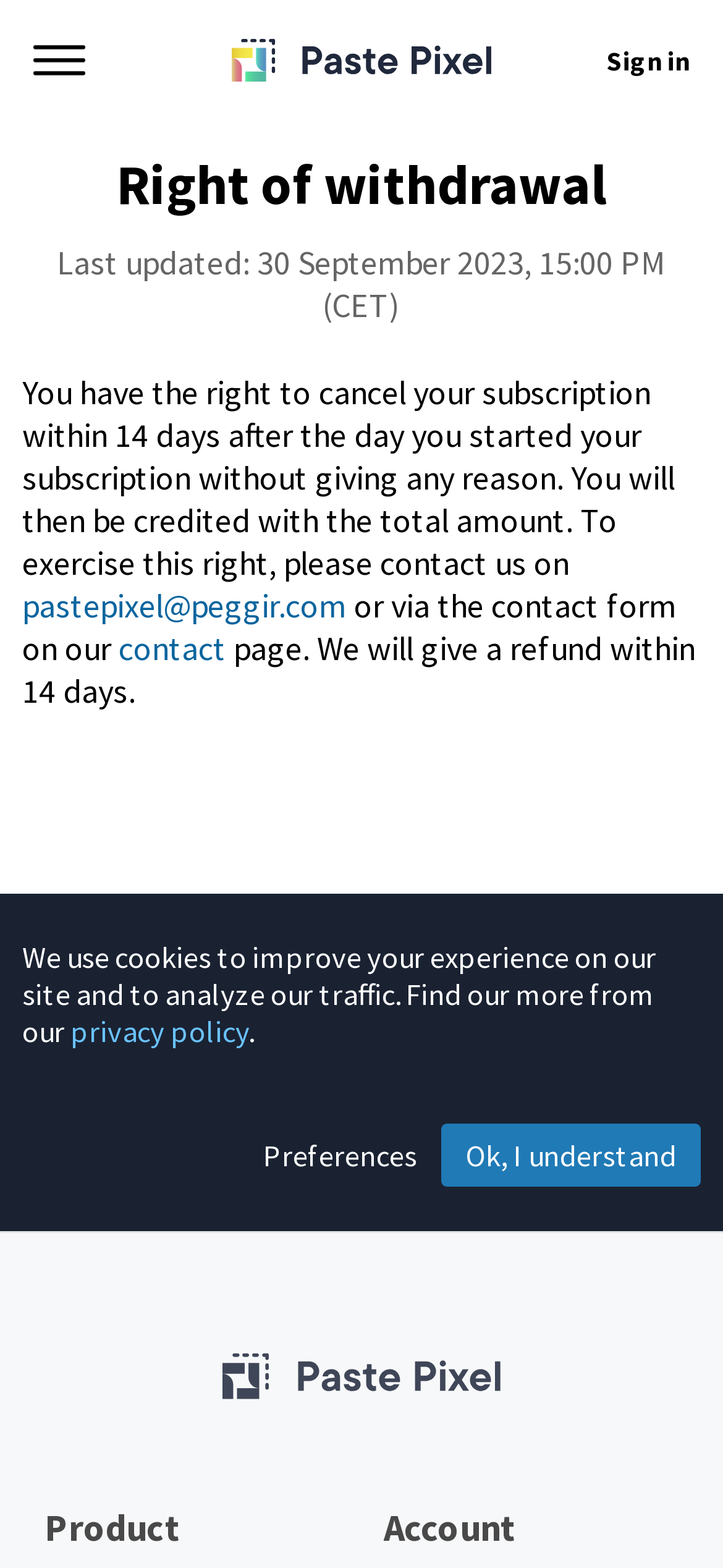Identify the bounding box coordinates for the UI element mentioned here: "Preferences". Provide the coordinates as four float values between 0 and 1, i.e., [left, top, right, bottom].

[0.362, 0.717, 0.579, 0.757]